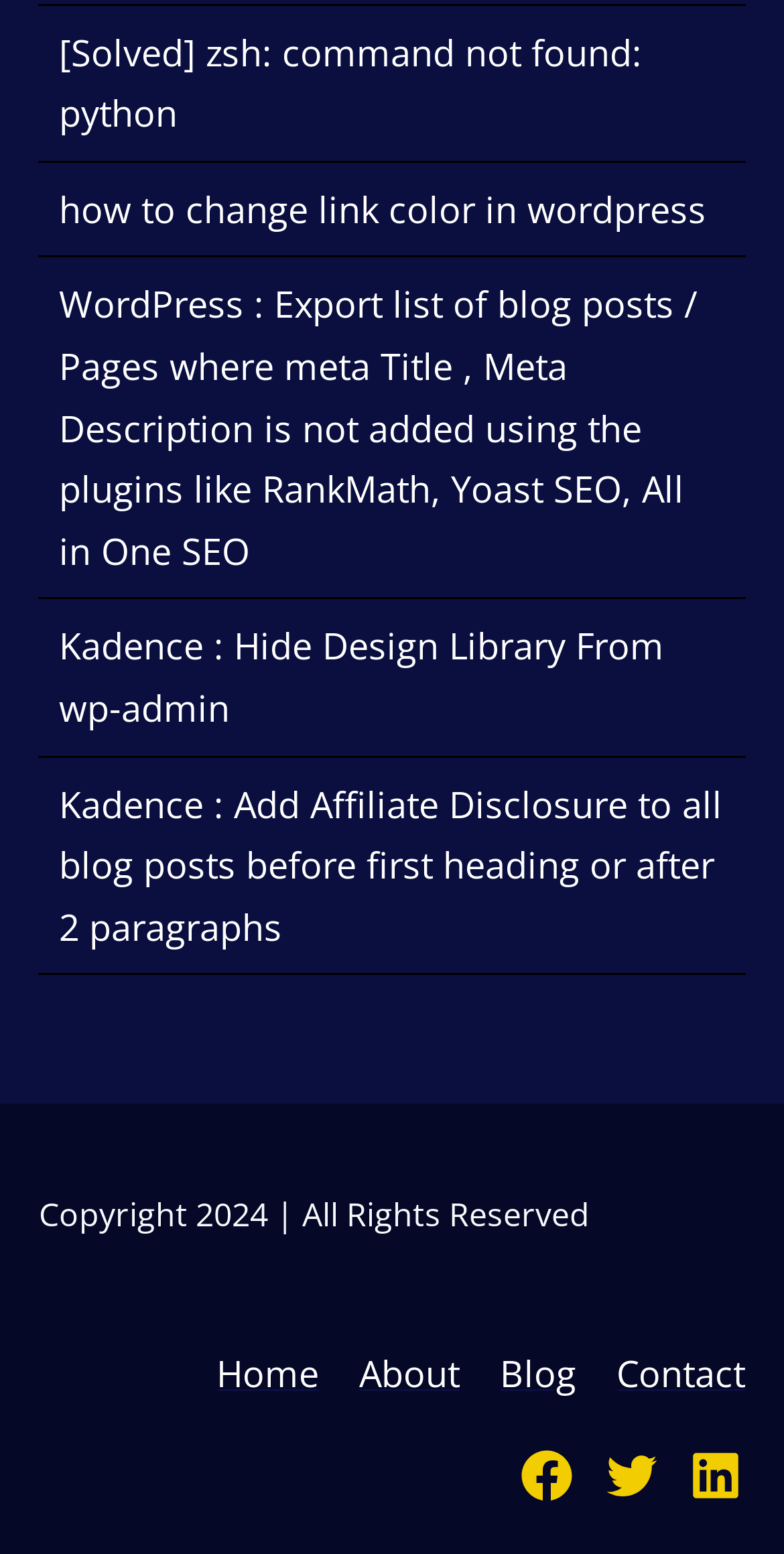How many main navigation links are there?
Please ensure your answer to the question is detailed and covers all necessary aspects.

I counted the number of main navigation links at the top of the webpage, which are Home, About, Blog, and Contact.